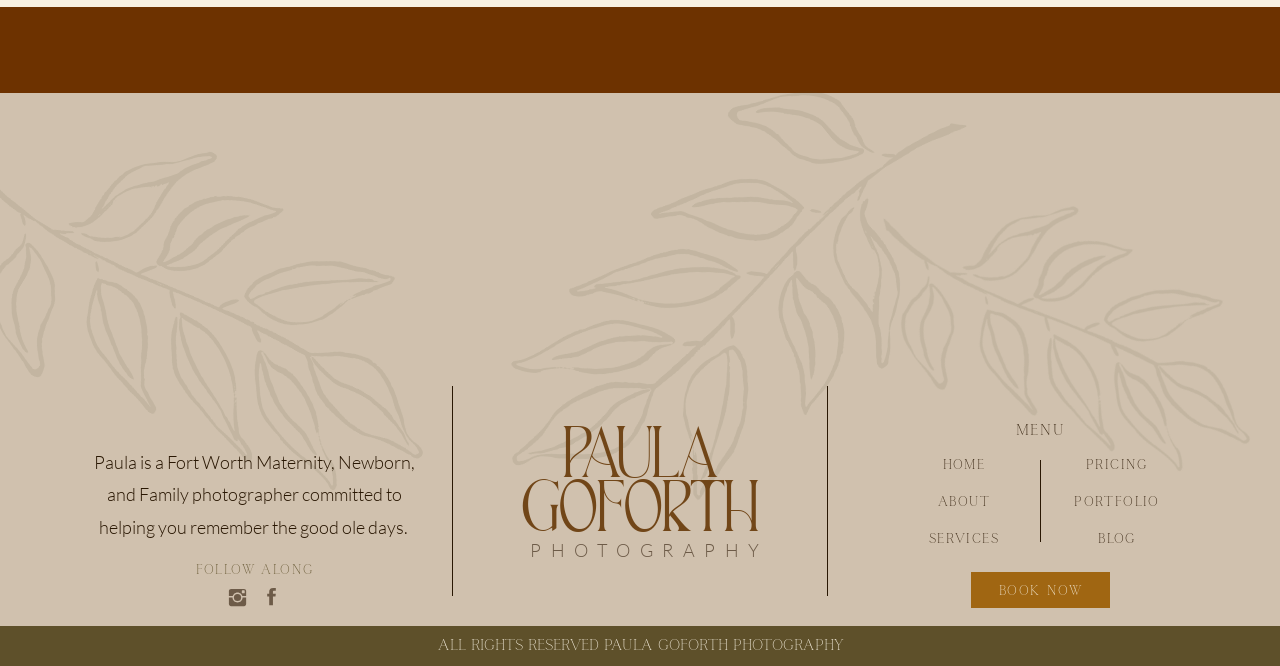Please specify the bounding box coordinates of the region to click in order to perform the following instruction: "Read ABOUT".

[0.698, 0.736, 0.808, 0.769]